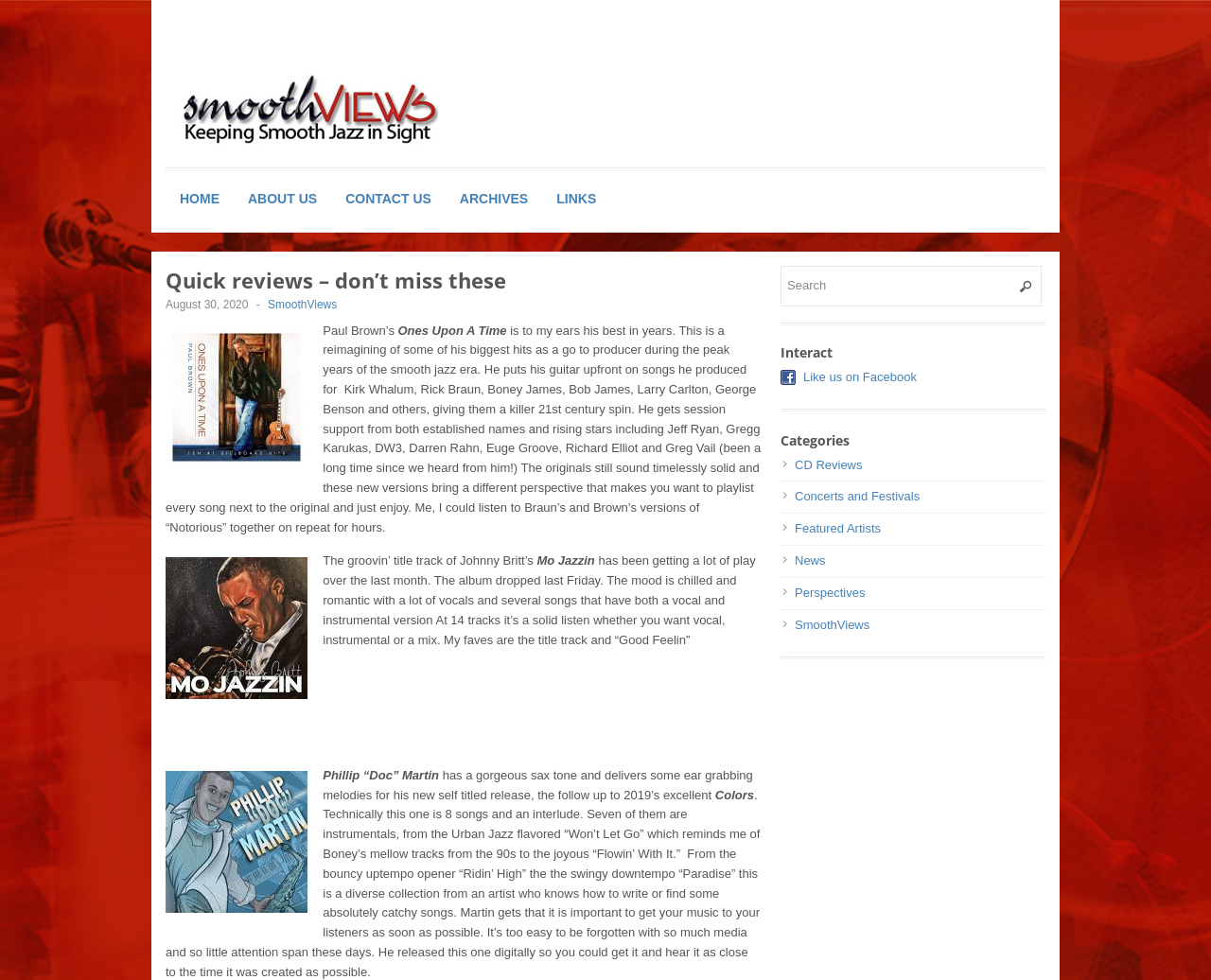Identify the bounding box coordinates for the region of the element that should be clicked to carry out the instruction: "Like us on Facebook". The bounding box coordinates should be four float numbers between 0 and 1, i.e., [left, top, right, bottom].

[0.663, 0.377, 0.757, 0.391]